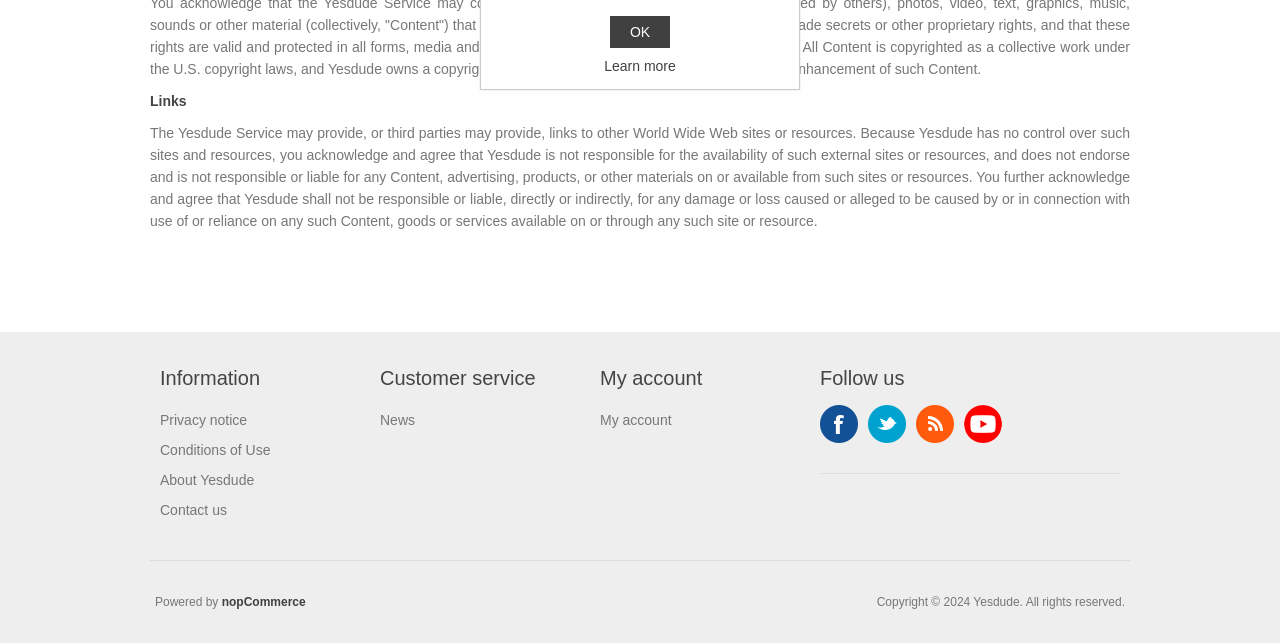Extract the bounding box coordinates for the UI element described as: "Privacy notice".

[0.125, 0.641, 0.193, 0.666]